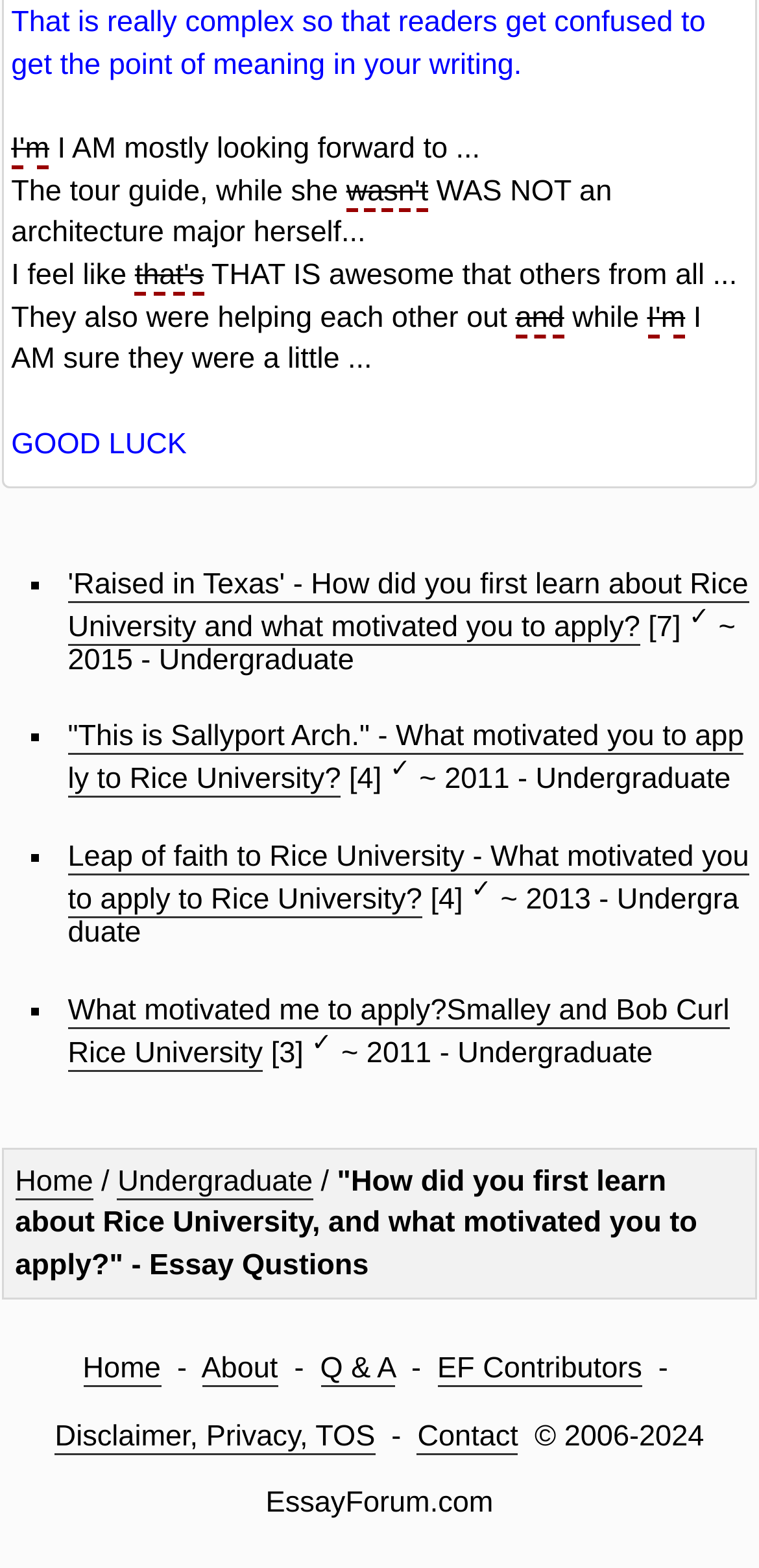How many essay questions are listed?
Offer a detailed and exhaustive answer to the question.

I counted the number of list markers (■) on the webpage, and there are 4 of them, each corresponding to a different essay question.